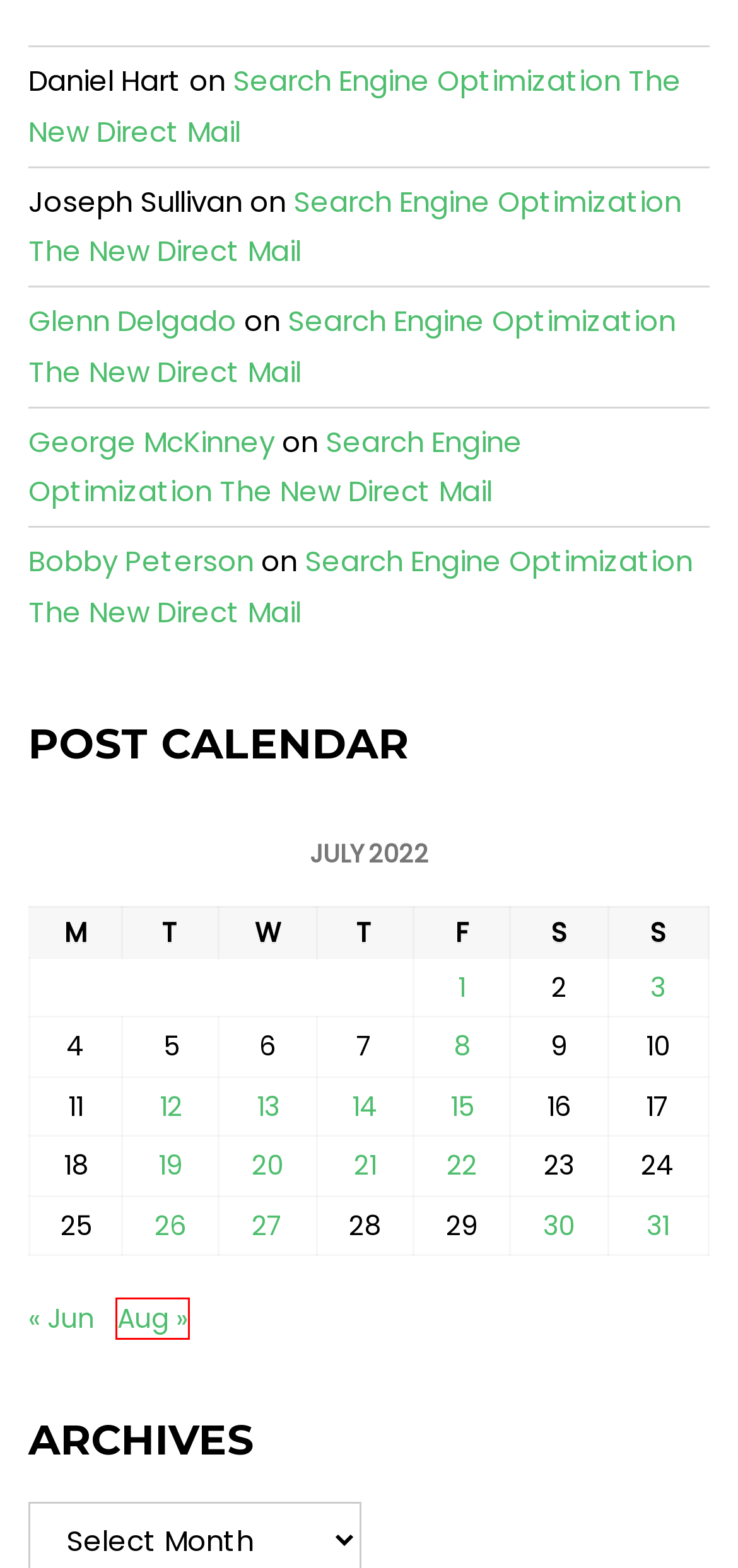Observe the screenshot of a webpage with a red bounding box around an element. Identify the webpage description that best fits the new page after the element inside the bounding box is clicked. The candidates are:
A. July 20, 2022 - New Seo Reseller
B. August 2022 - New Seo Reseller
C. July 12, 2022 - New Seo Reseller
D. July 19, 2022 - New Seo Reseller
E. July 3, 2022 - New Seo Reseller
F. Search Engine Optimization The New Direct Mail - New Seo Reseller
G. July 31, 2022 - New Seo Reseller
H. July 1, 2022 - New Seo Reseller

B